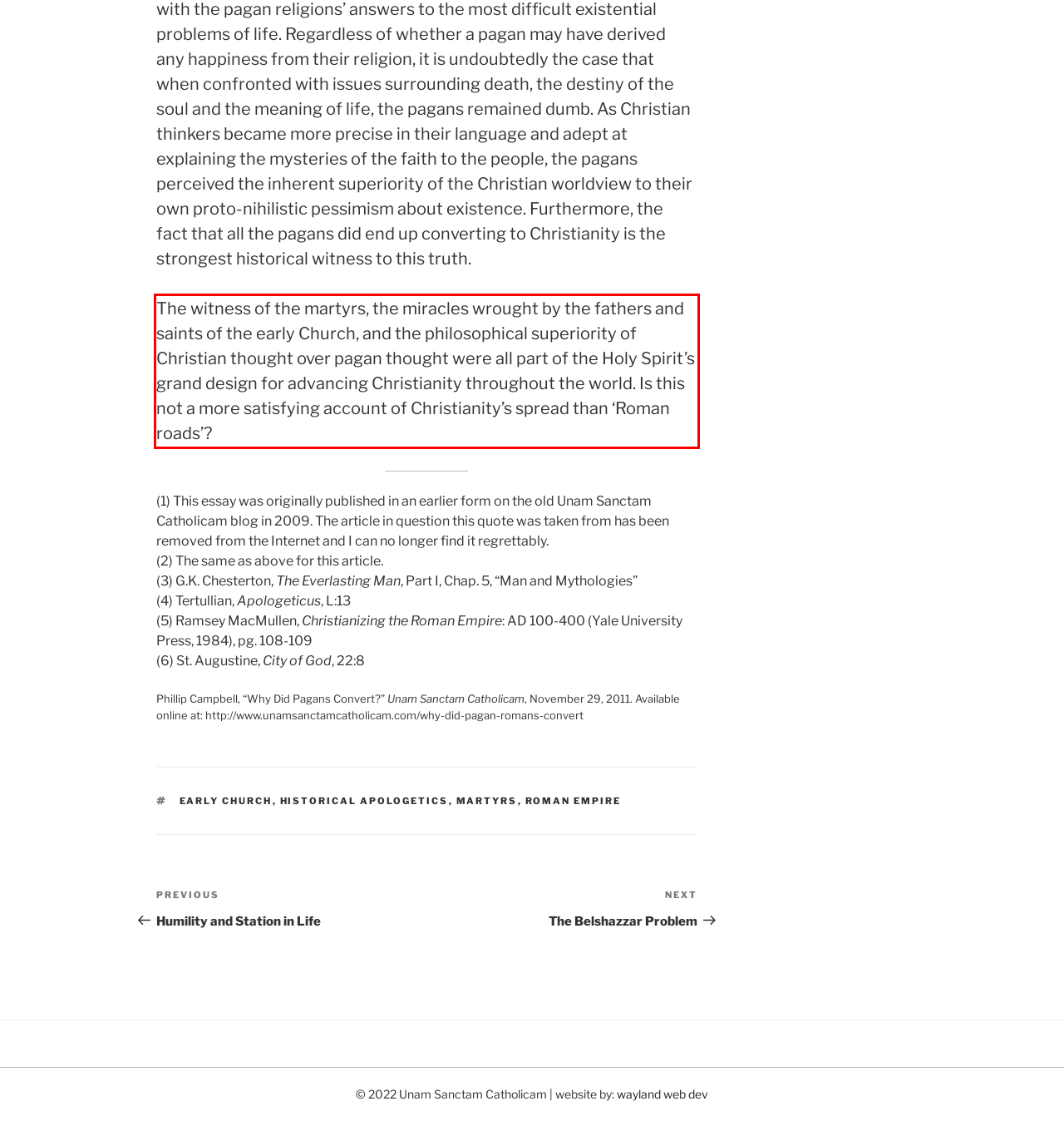Examine the screenshot of the webpage, locate the red bounding box, and perform OCR to extract the text contained within it.

The witness of the martyrs, the miracles wrought by the fathers and saints of the early Church, and the philosophical superiority of Christian thought over pagan thought were all part of the Holy Spirit’s grand design for advancing Christianity throughout the world. Is this not a more satisfying account of Christianity’s spread than ‘Roman roads’?